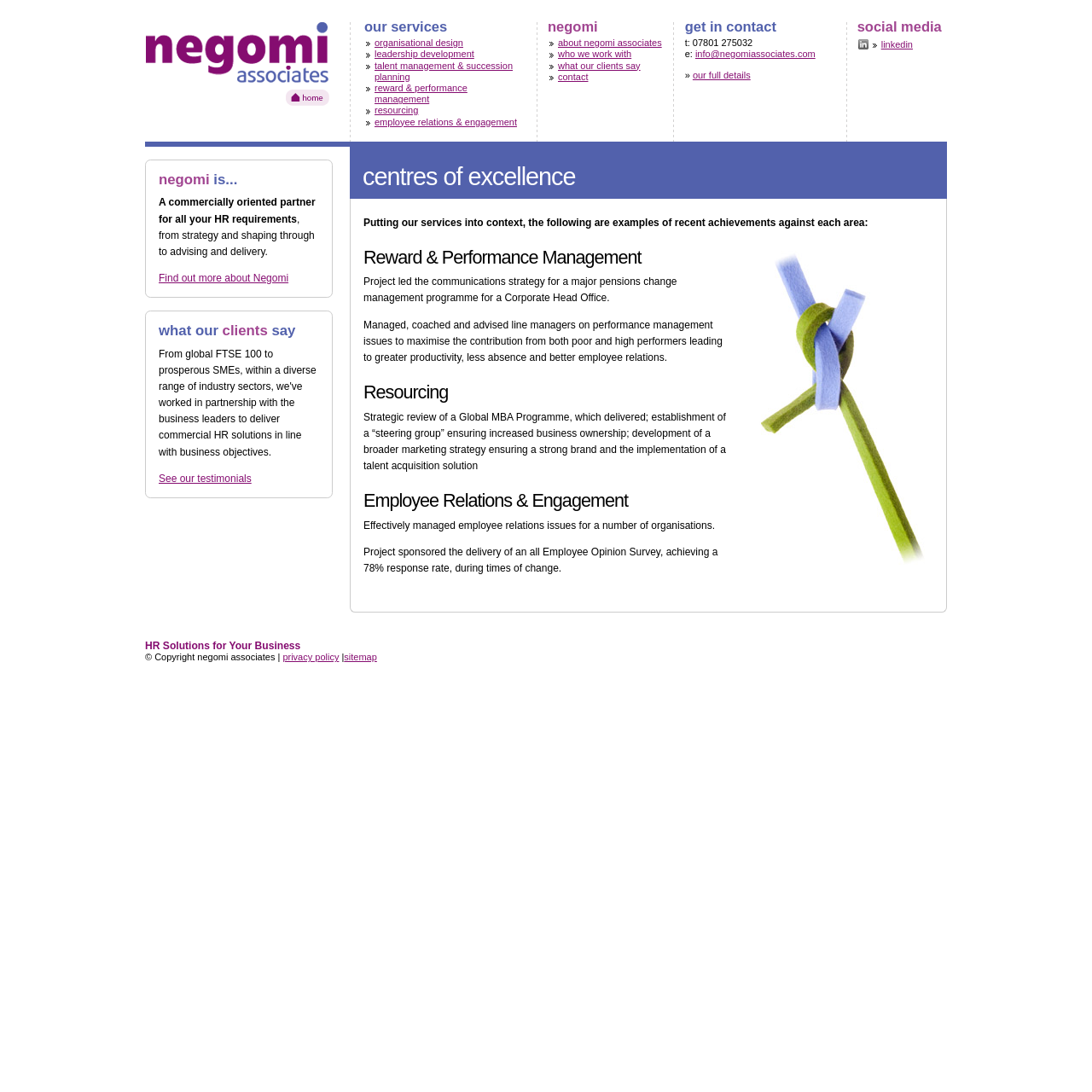Answer the question in a single word or phrase:
What is the tone of the webpage?

Professional